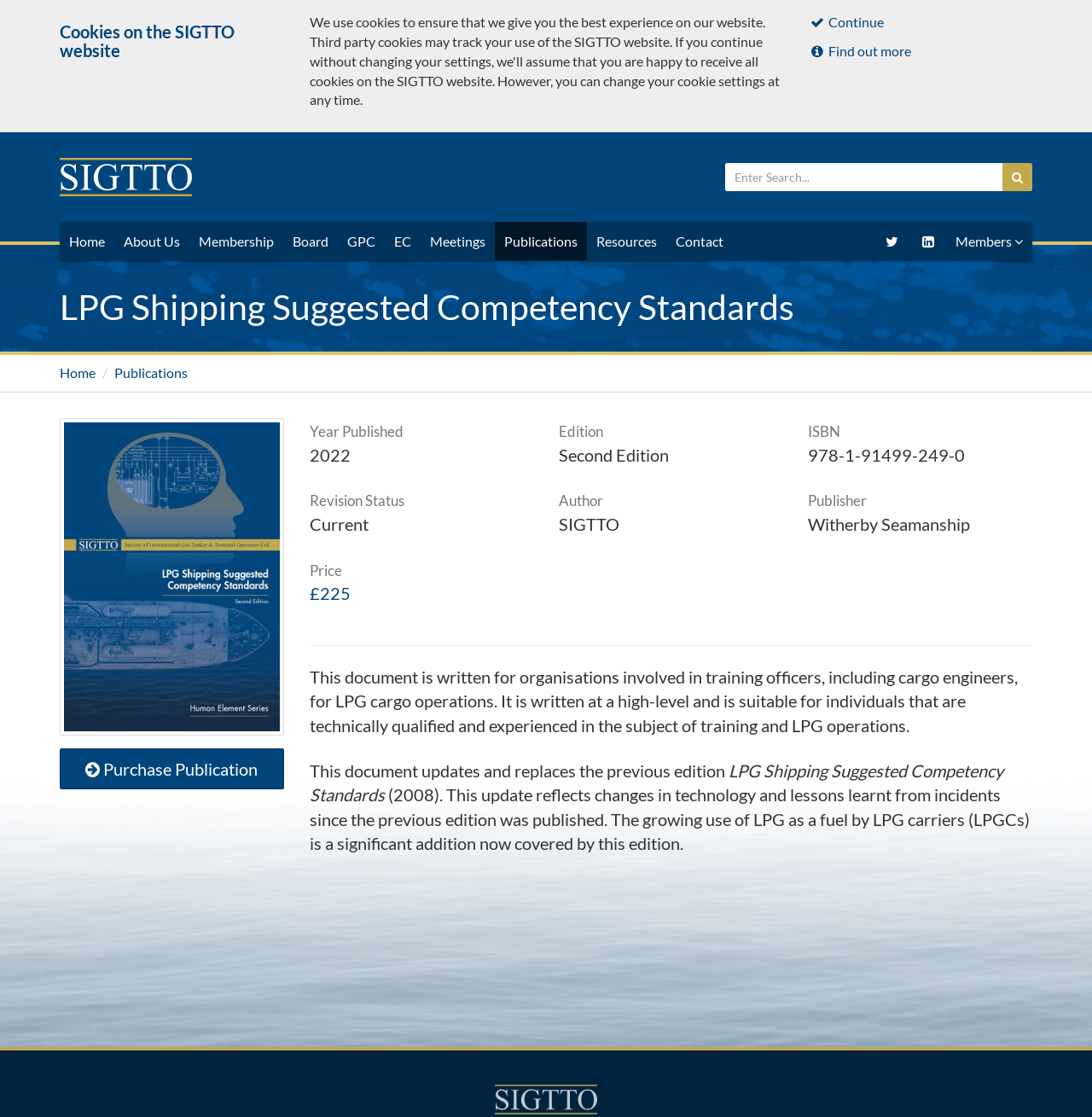Summarize the webpage with intricate details.

The webpage is about the LPG Shipping Suggested Competency Standards publication on the SIGTTO website. At the top, there is a notification about cookies on the website, with two links to "Continue" and "Find out more". Below this, there is a SIGTTO logo on the left, and a search bar on the right.

The main navigation menu is located below the logo, with links to "Home", "About Us", "Membership", "Board", "GPC", "EC", "Meetings", "Publications", "Resources", "Contact", and "Members". There is also a section with social media links.

The main content of the page is about the LPG Shipping Suggested Competency Standards publication. There is a heading with the title, and below it, there is a link to purchase the publication. On the left, there is an image related to the publication, and on the right, there are details about the publication, including the year published, edition, ISBN, revision status, author, publisher, and price.

Below this, there is a separator line, and then a paragraph of text describing the publication. The text explains that the document is written for organizations involved in training officers for LPG cargo operations and that it updates and replaces the previous edition. There is also a mention of the growing use of LPG as a fuel by LPG carriers.

At the bottom of the page, there is another SIGTTO logo.